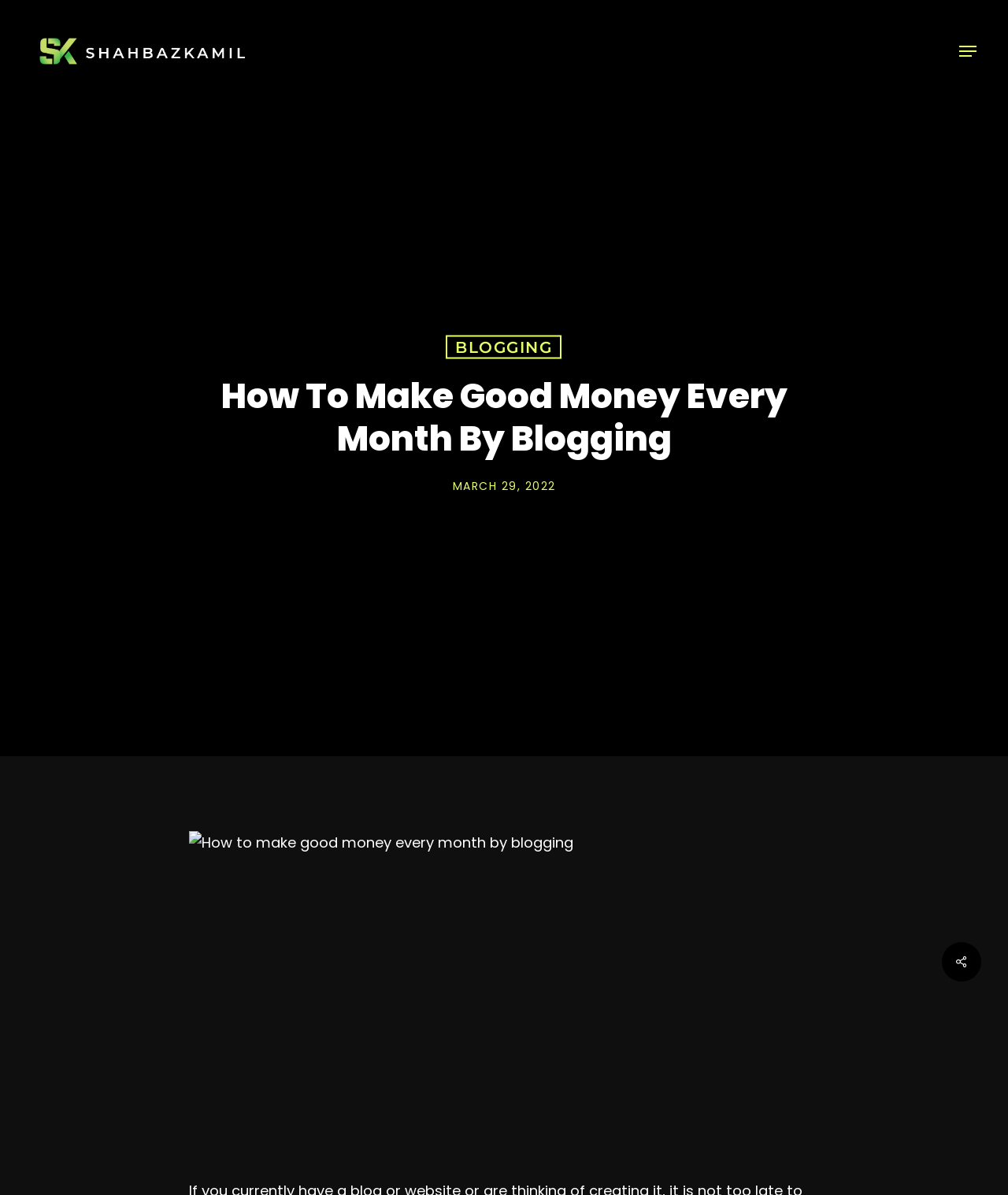Identify and extract the main heading of the webpage.

How To Make Good Money Every Month By Blogging